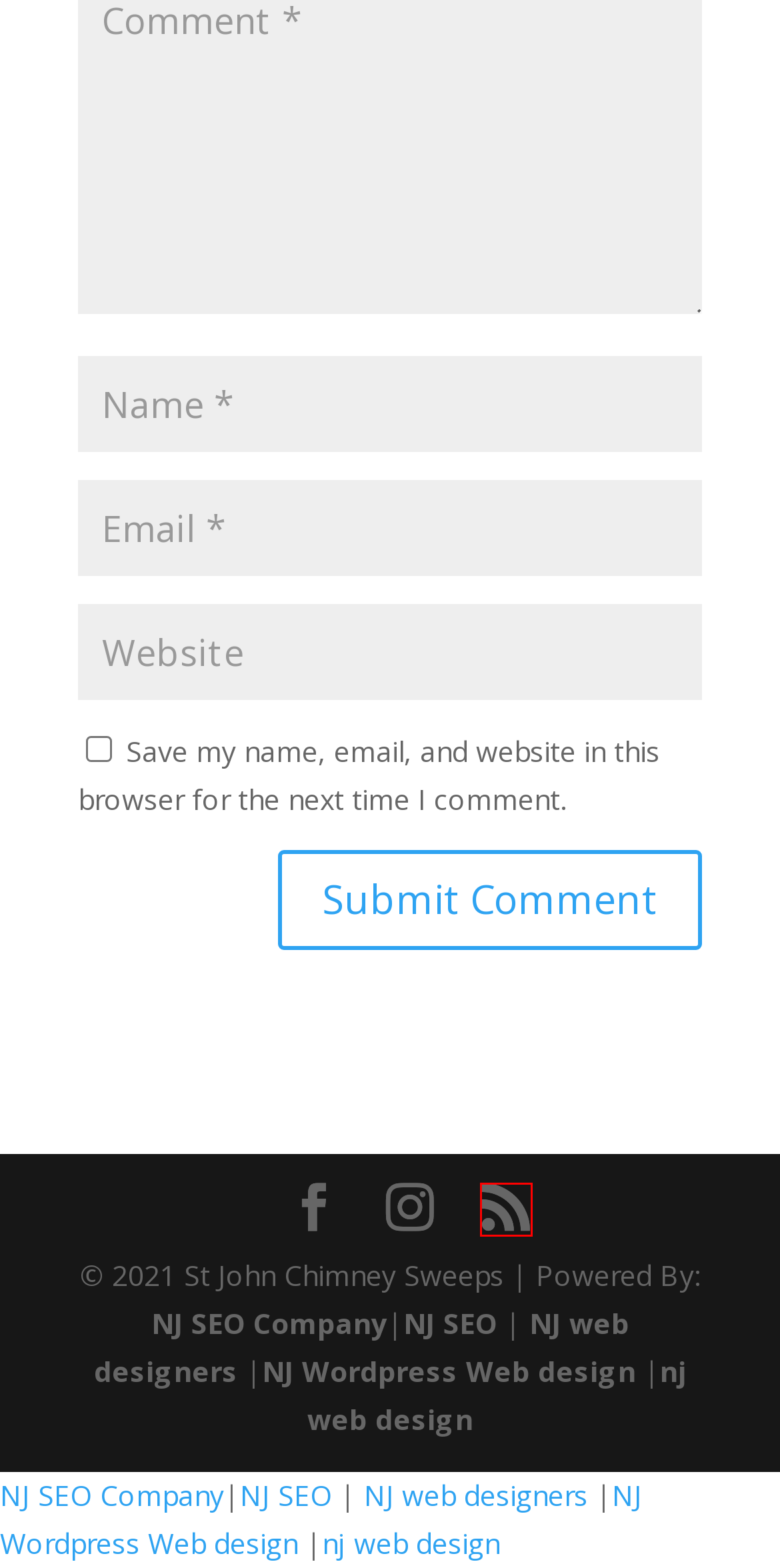Look at the screenshot of a webpage where a red bounding box surrounds a UI element. Your task is to select the best-matching webpage description for the new webpage after you click the element within the bounding box. The available options are:
A. admin, Author at Mercer County Chimney Sweep Company | St.John Chimney Sweep
B. Home - Mercer County Chimney Sweep Company | St.John Chimney Sweep
C. NJ Chimney Inspection Archives - Mercer County Chimney Sweep Company | St.John Chimney Sweep
D. NJ SEO Archives - NJ SEO Company | New Jersey SEO Experts | TJBWebMedia
E. Best NJ Wordpress Web Design Company | NJ Wordpress Web Design
F. NJ SEO Company | New Jersey SEO Experts | TJBWebMedia
G. Mercer County Chimney Sweep Company  | St.John Chimney Sweep
H. NJ Web Designers | NJ Web Designer | TJB WebMedia

G